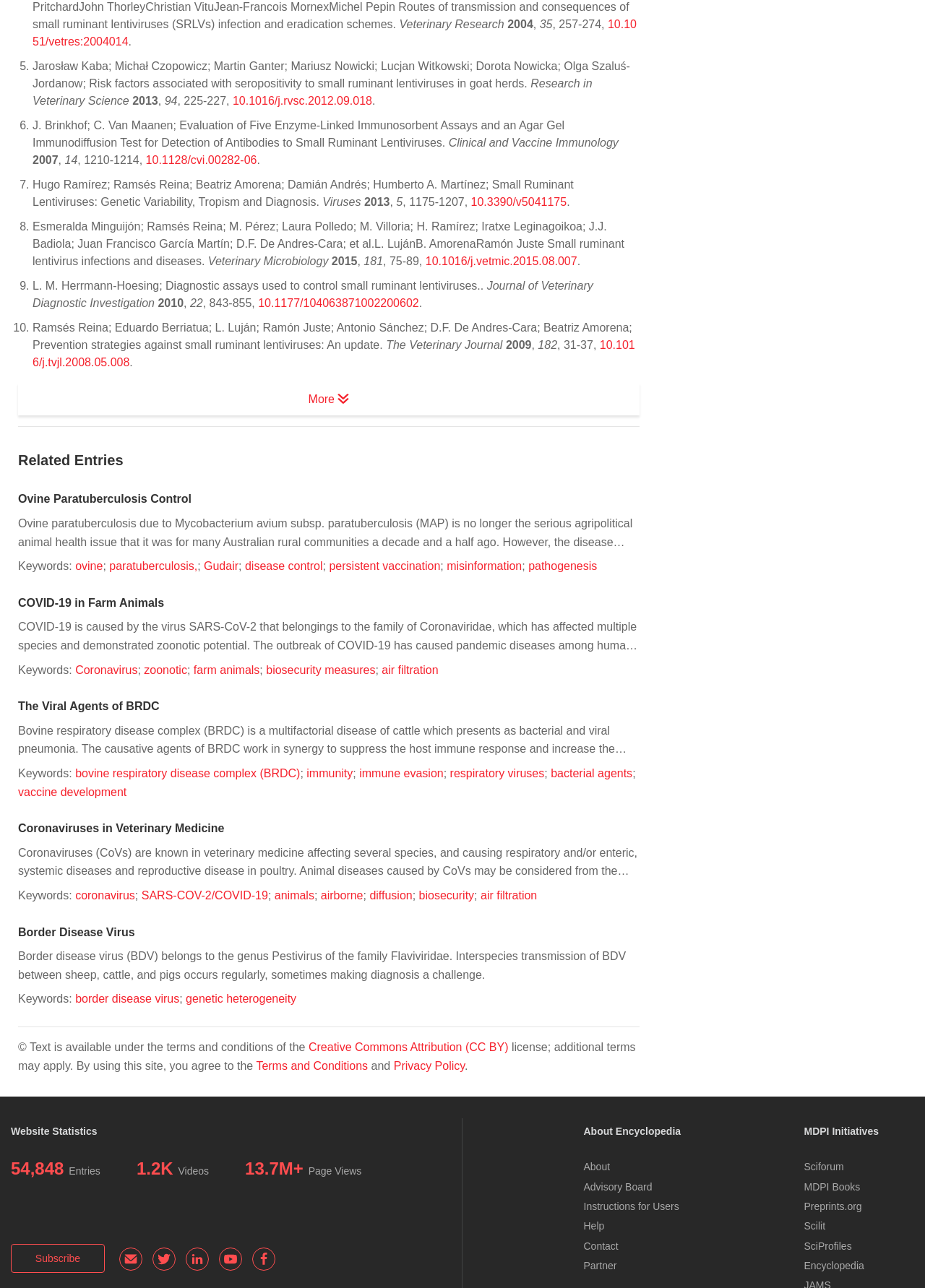Please identify the bounding box coordinates of the region to click in order to complete the given instruction: "Click on the 'More' link". The coordinates should be four float numbers between 0 and 1, i.e., [left, top, right, bottom].

[0.333, 0.305, 0.365, 0.315]